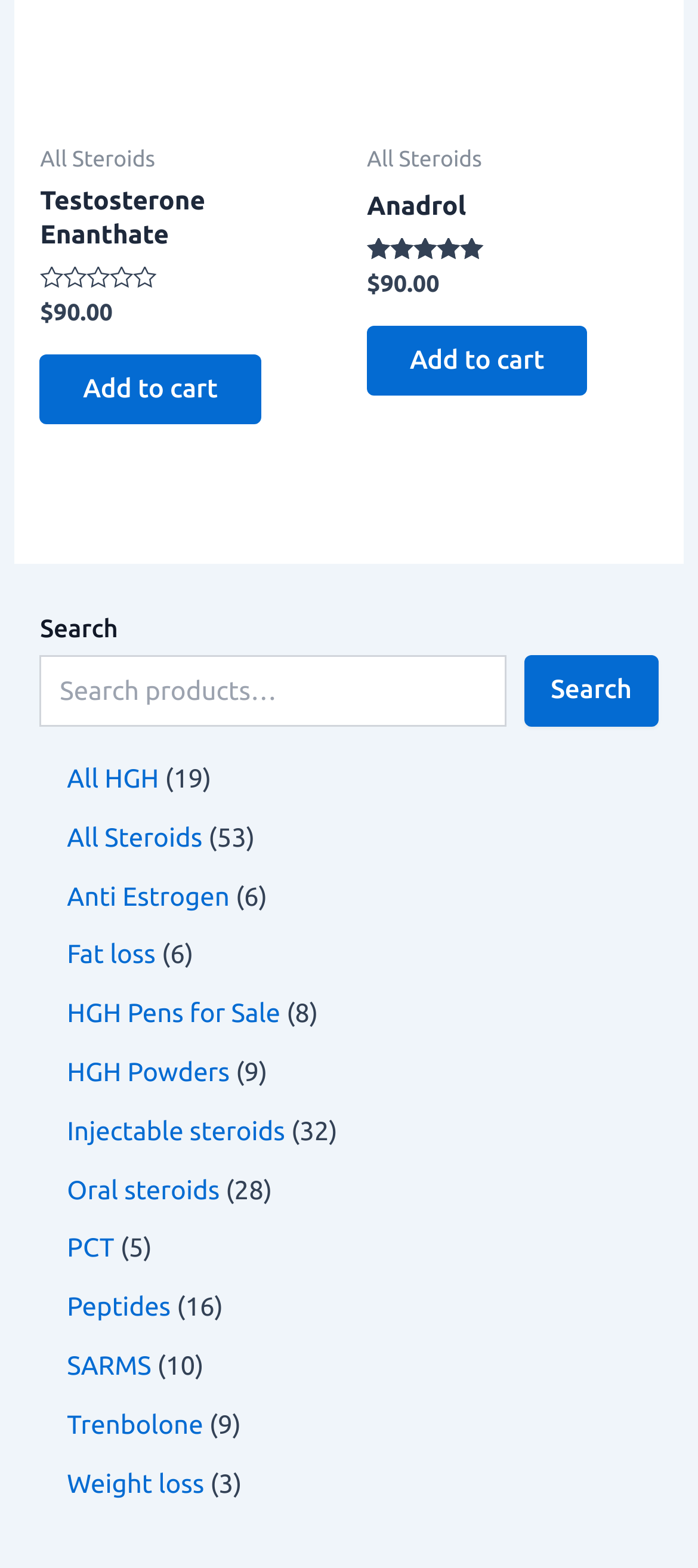Identify the bounding box coordinates for the UI element described as follows: Peptides. Use the format (top-left x, top-left y, bottom-right x, bottom-right y) and ensure all values are floating point numbers between 0 and 1.

[0.096, 0.823, 0.245, 0.843]